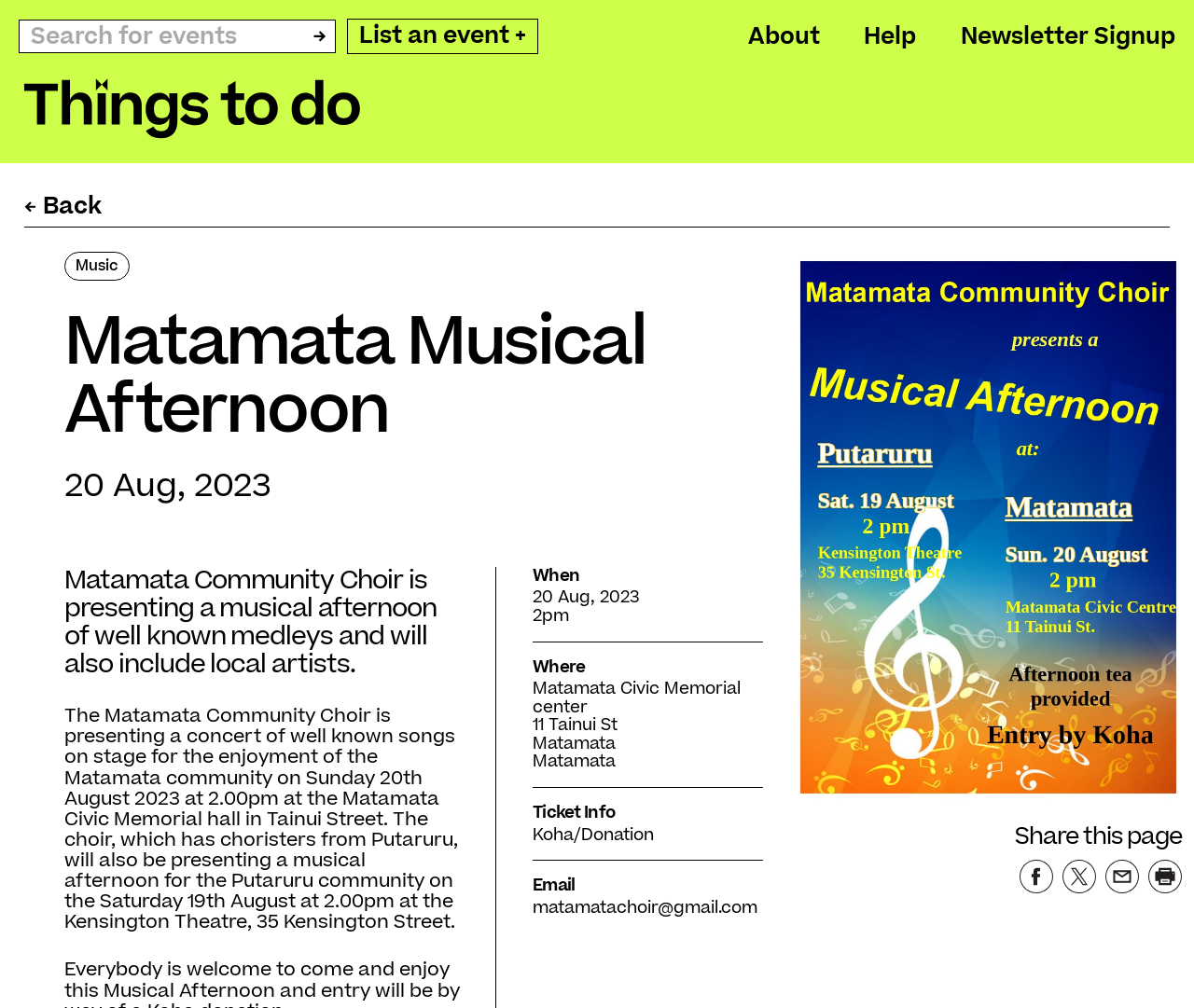When is the event?
Refer to the screenshot and deliver a thorough answer to the question presented.

The event date is obtained from the static text element '20 Aug, 2023' which is located under the 'When' heading, indicating the date of the event.